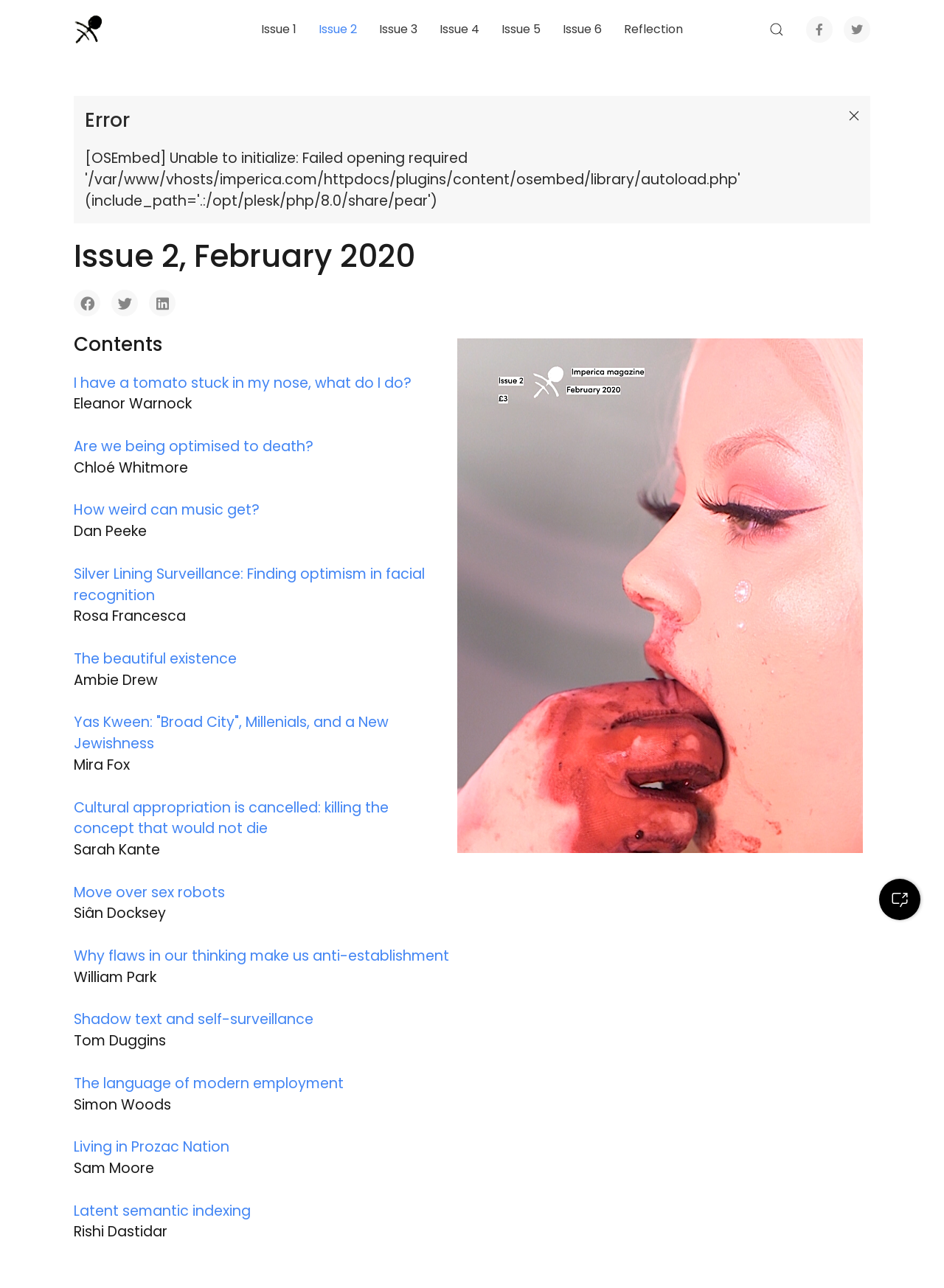Please provide a short answer using a single word or phrase for the question:
How many social media links are available?

3